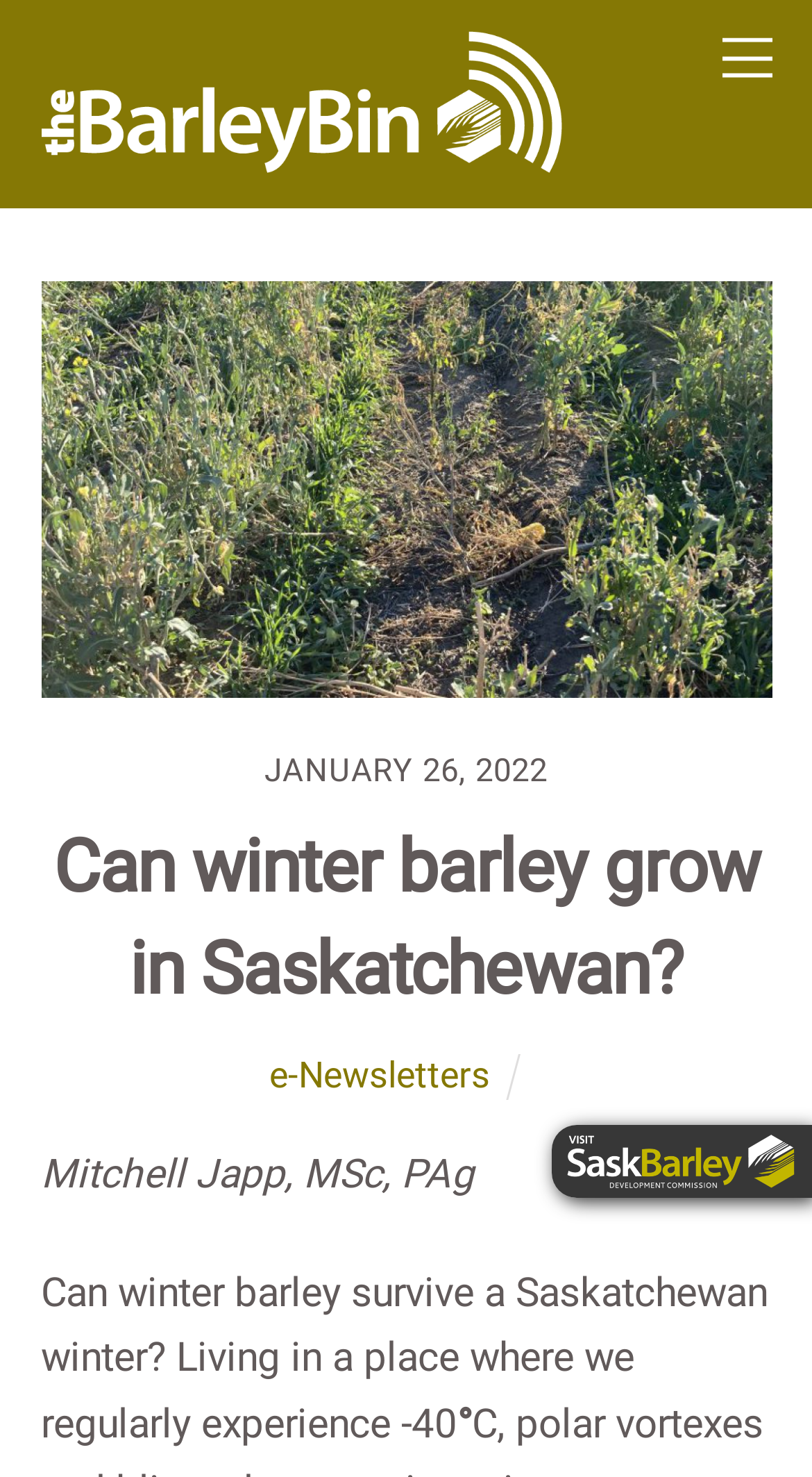What is the related website mentioned in the article?
Respond to the question with a single word or phrase according to the image.

SaskBarley website